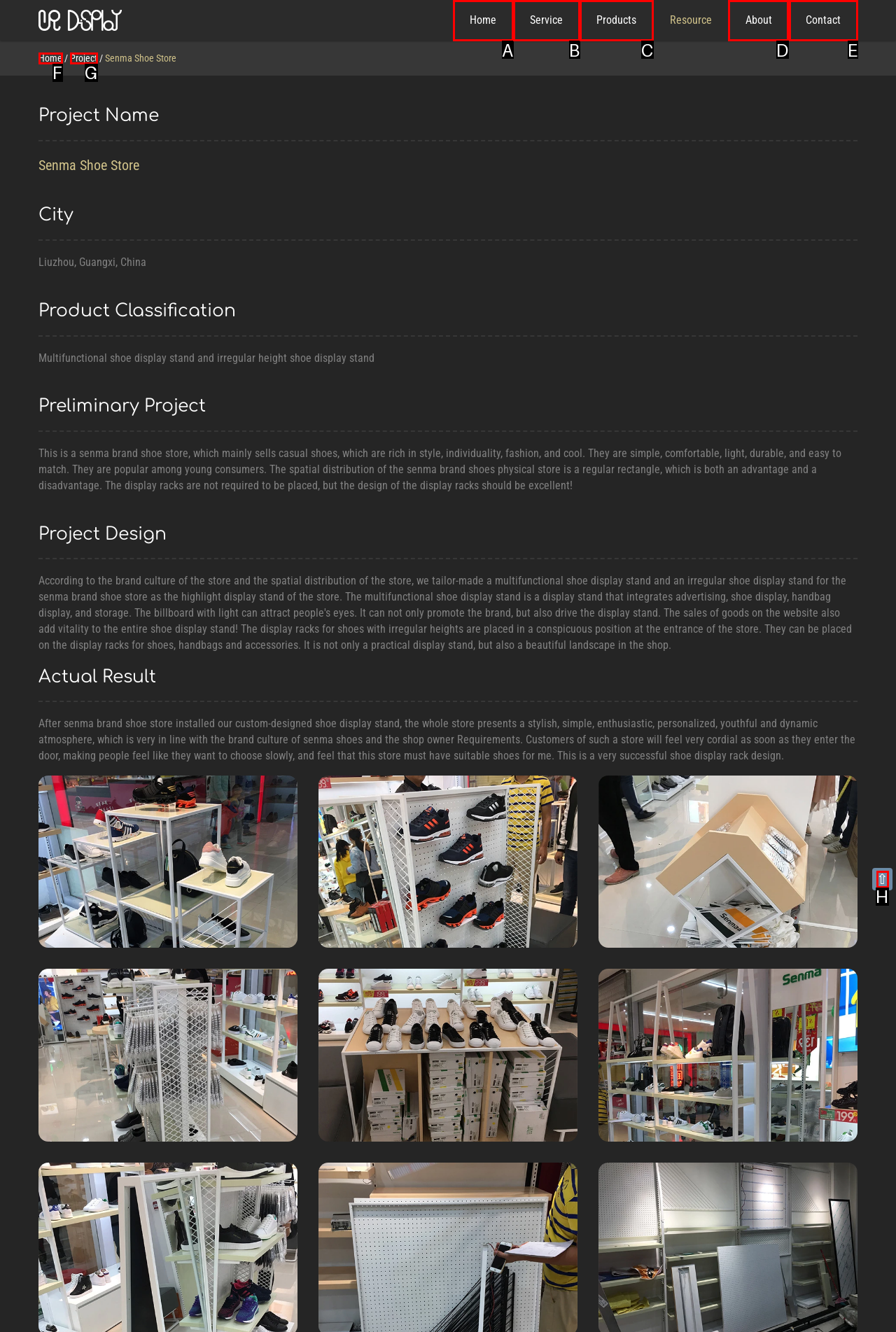Determine the appropriate lettered choice for the task: Check About. Reply with the correct letter.

D